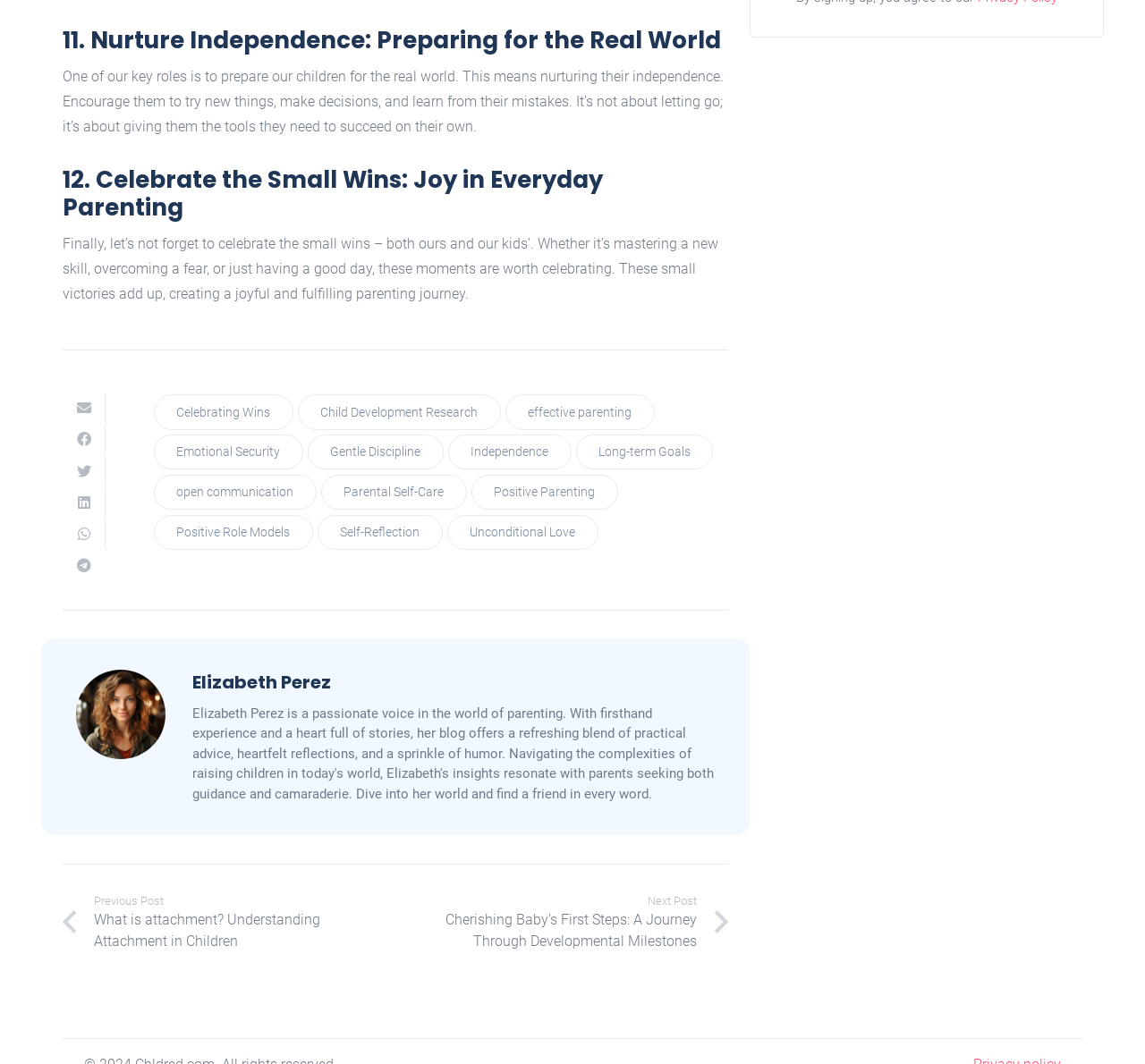Locate the bounding box coordinates of the clickable area to execute the instruction: "Click on 'Tweet this'". Provide the coordinates as four float numbers between 0 and 1, represented as [left, top, right, bottom].

[0.055, 0.429, 0.092, 0.456]